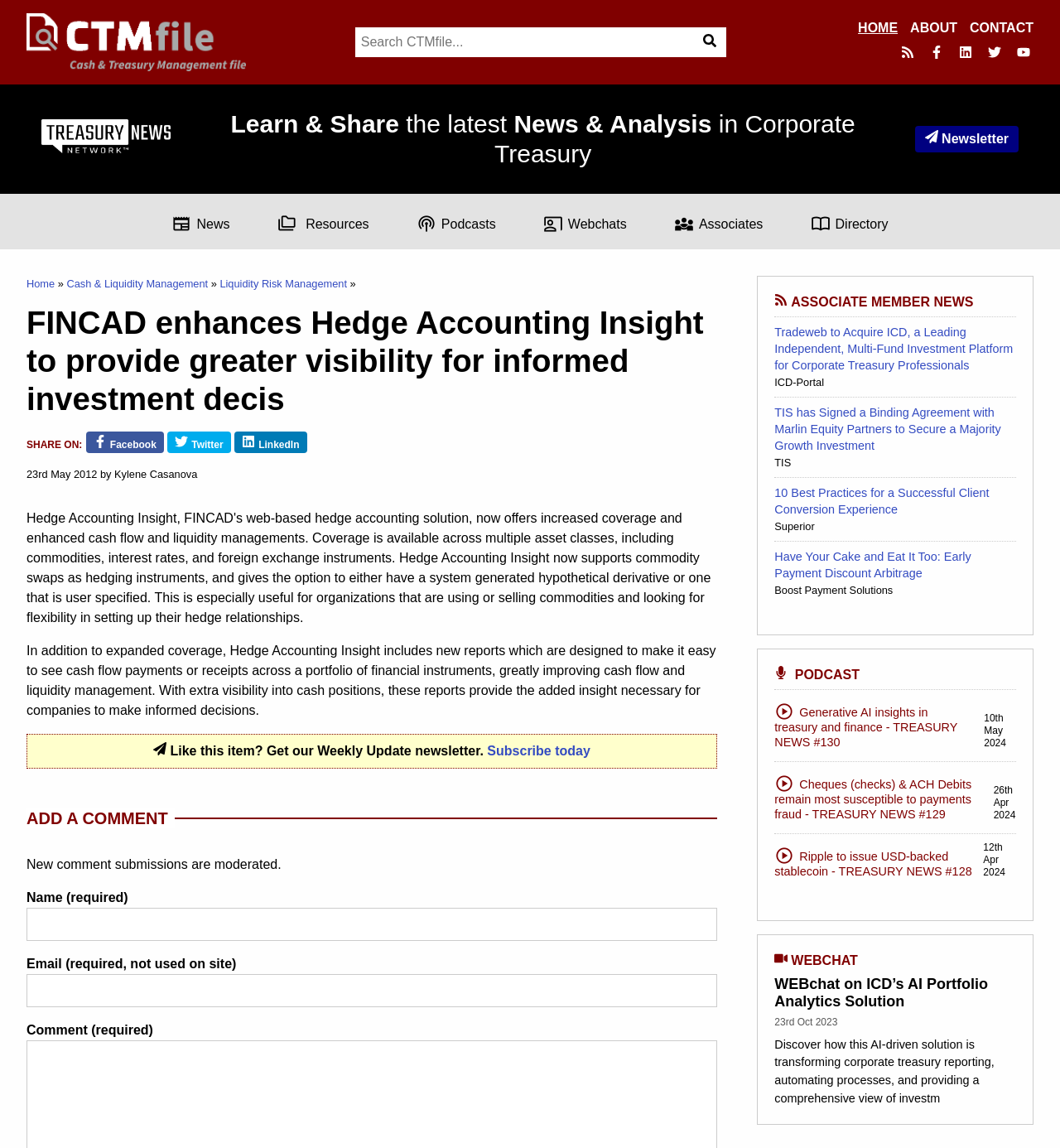Locate the bounding box coordinates of the area you need to click to fulfill this instruction: 'Listen to the podcast'. The coordinates must be in the form of four float numbers ranging from 0 to 1: [left, top, right, bottom].

[0.731, 0.607, 0.919, 0.658]